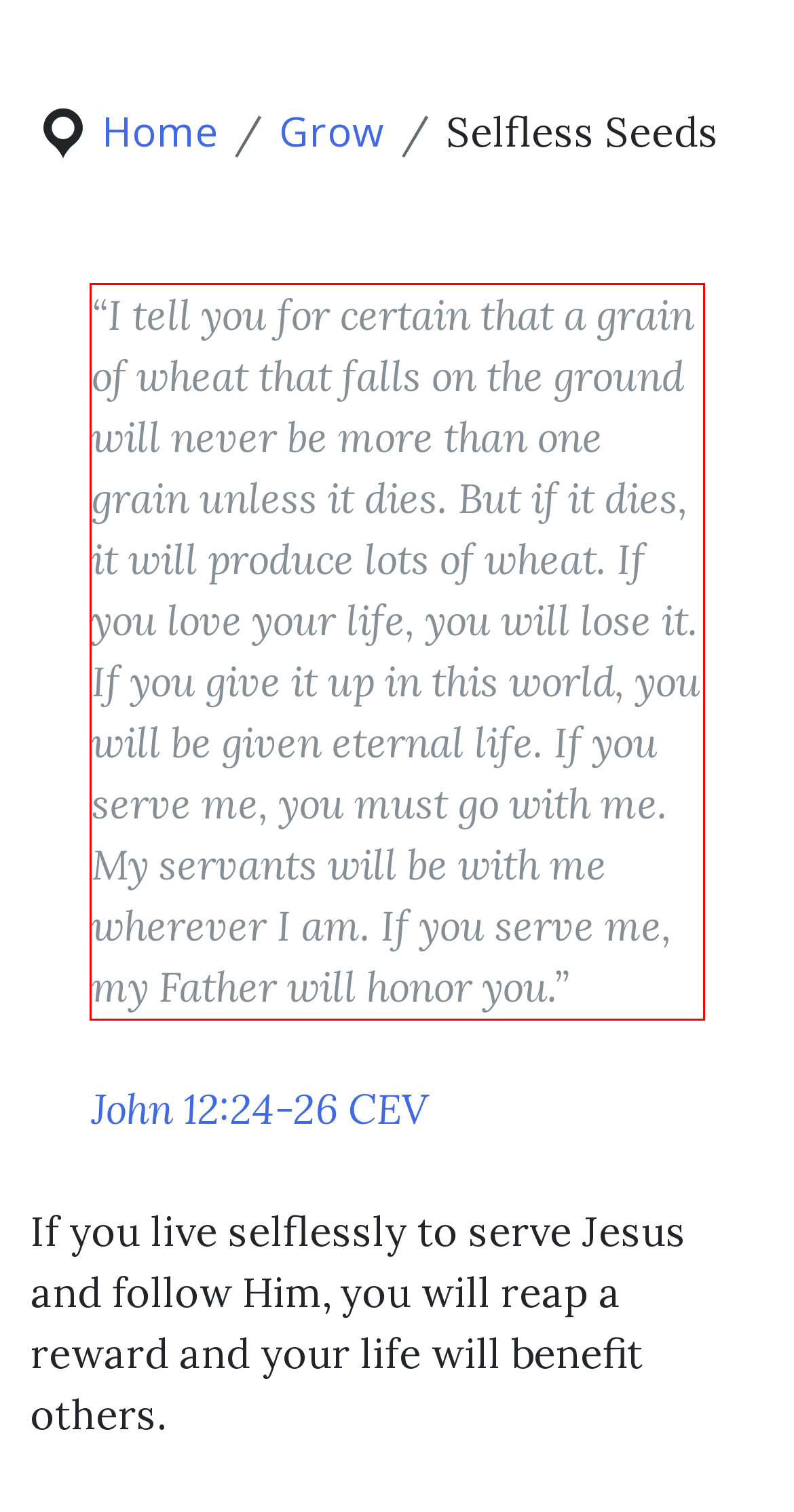Analyze the screenshot of a webpage where a red rectangle is bounding a UI element. Extract and generate the text content within this red bounding box.

“I tell you for certain that a grain of wheat that falls on the ground will never be more than one grain unless it dies. But if it dies, it will produce lots of wheat. If you love your life, you will lose it. If you give it up in this world, you will be given eternal life. If you serve me, you must go with me. My servants will be with me wherever I am. If you serve me, my Father will honor you.”